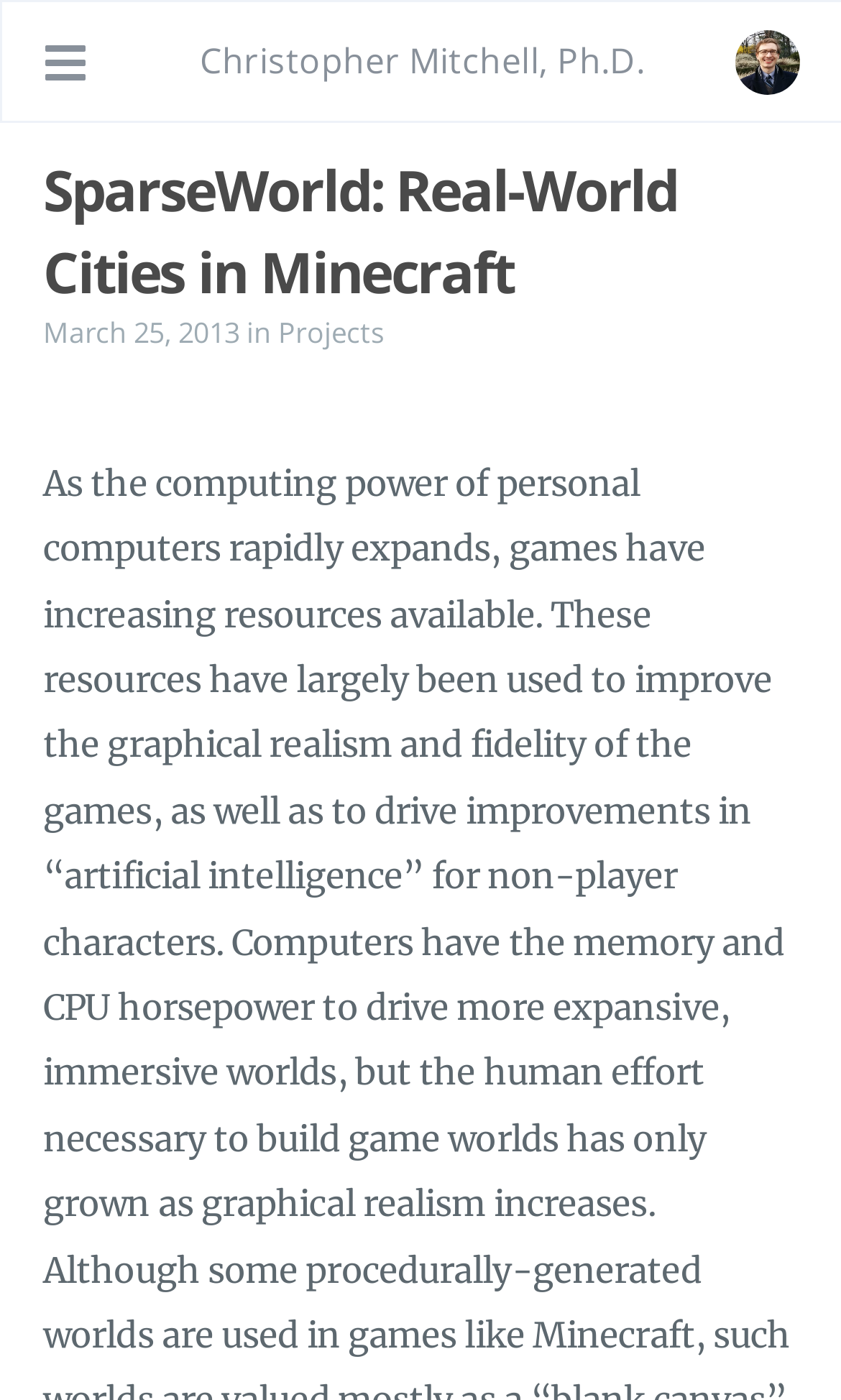Is there a link to the homepage?
Based on the visual information, provide a detailed and comprehensive answer.

I found a link element with the text 'Go to homepage', which suggests that there is a link to the homepage. The bounding box coordinates of this element are [0.238, 0.026, 0.767, 0.06], indicating its position on the webpage.